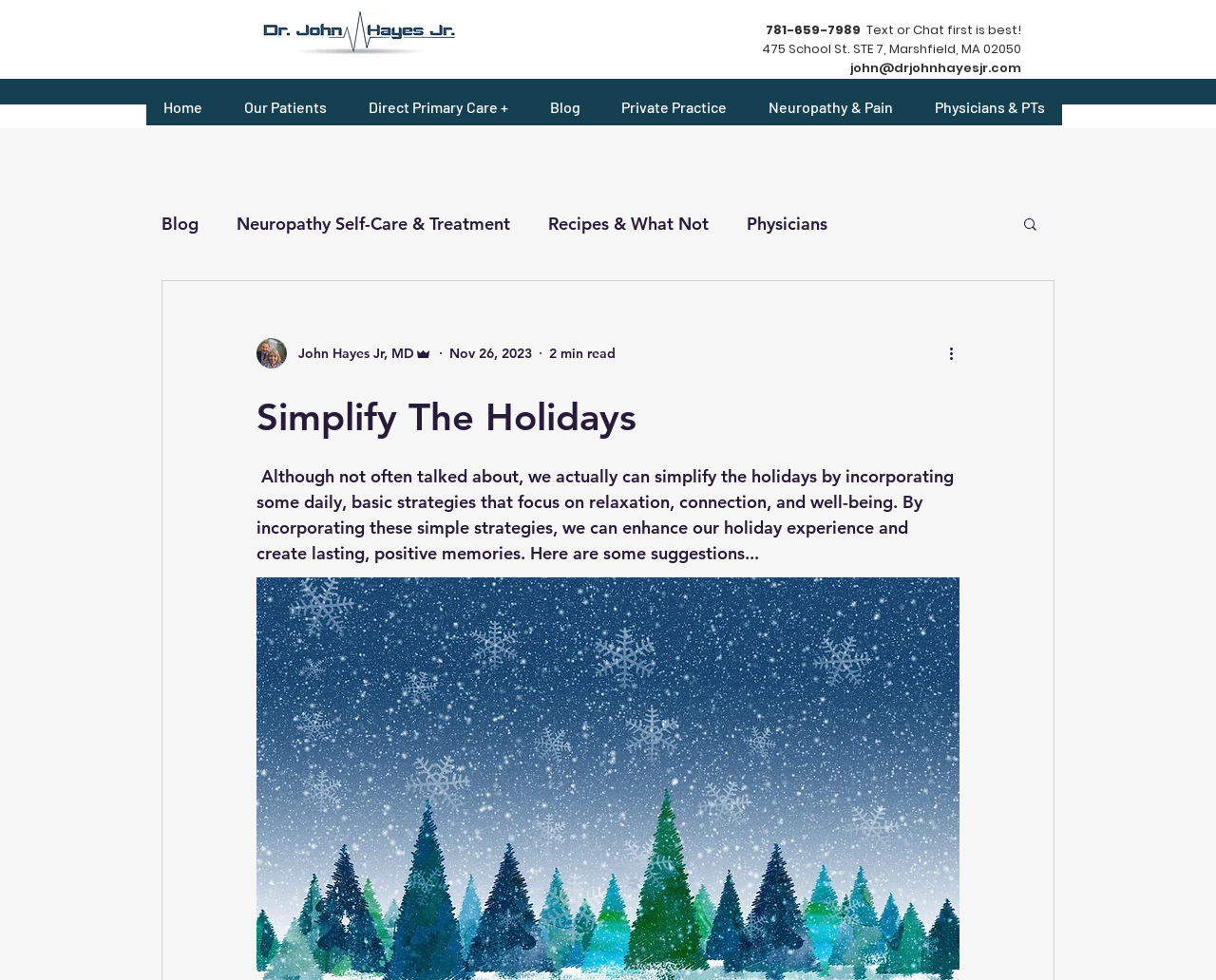Identify and provide the text of the main header on the webpage.

Simplify The Holidays